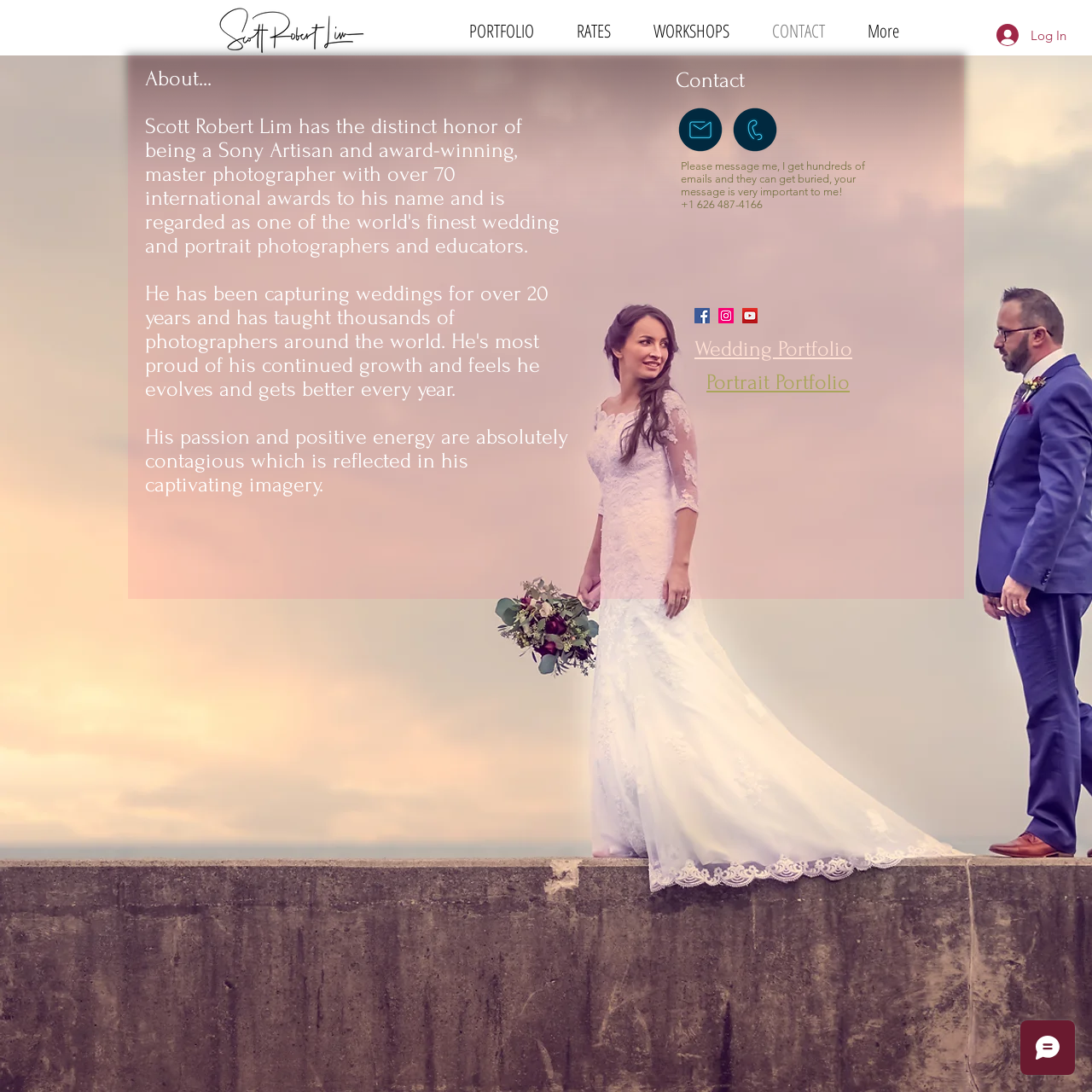Please determine the bounding box coordinates of the area that needs to be clicked to complete this task: 'View the Wedding Portfolio'. The coordinates must be four float numbers between 0 and 1, formatted as [left, top, right, bottom].

[0.636, 0.309, 0.78, 0.33]